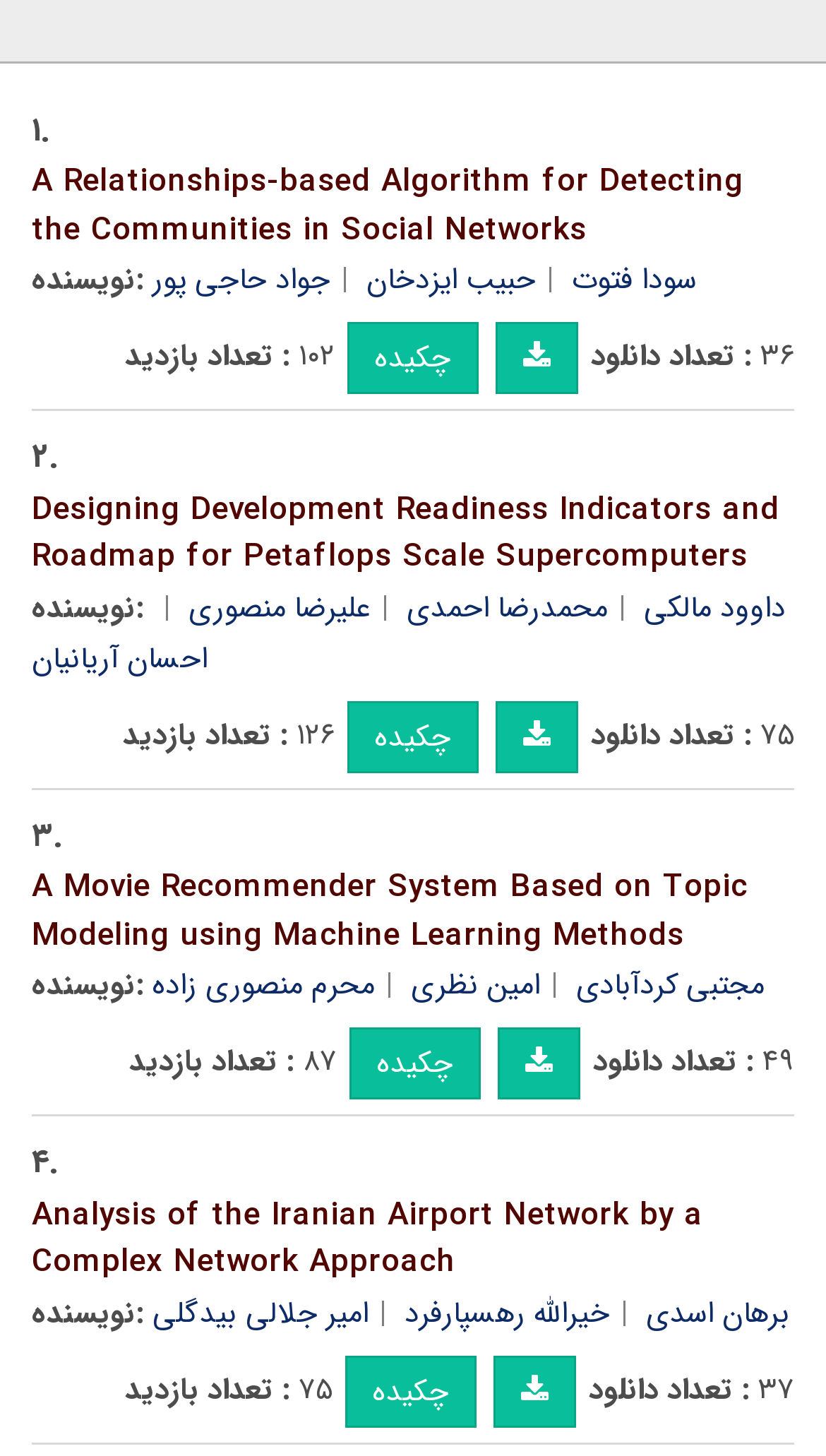Identify the bounding box coordinates of the element that should be clicked to fulfill this task: "Read the article 'Designing Development Readiness Indicators and Roadmap for Petaflops Scale Supercomputers'". The coordinates should be provided as four float numbers between 0 and 1, i.e., [left, top, right, bottom].

[0.038, 0.333, 0.944, 0.4]